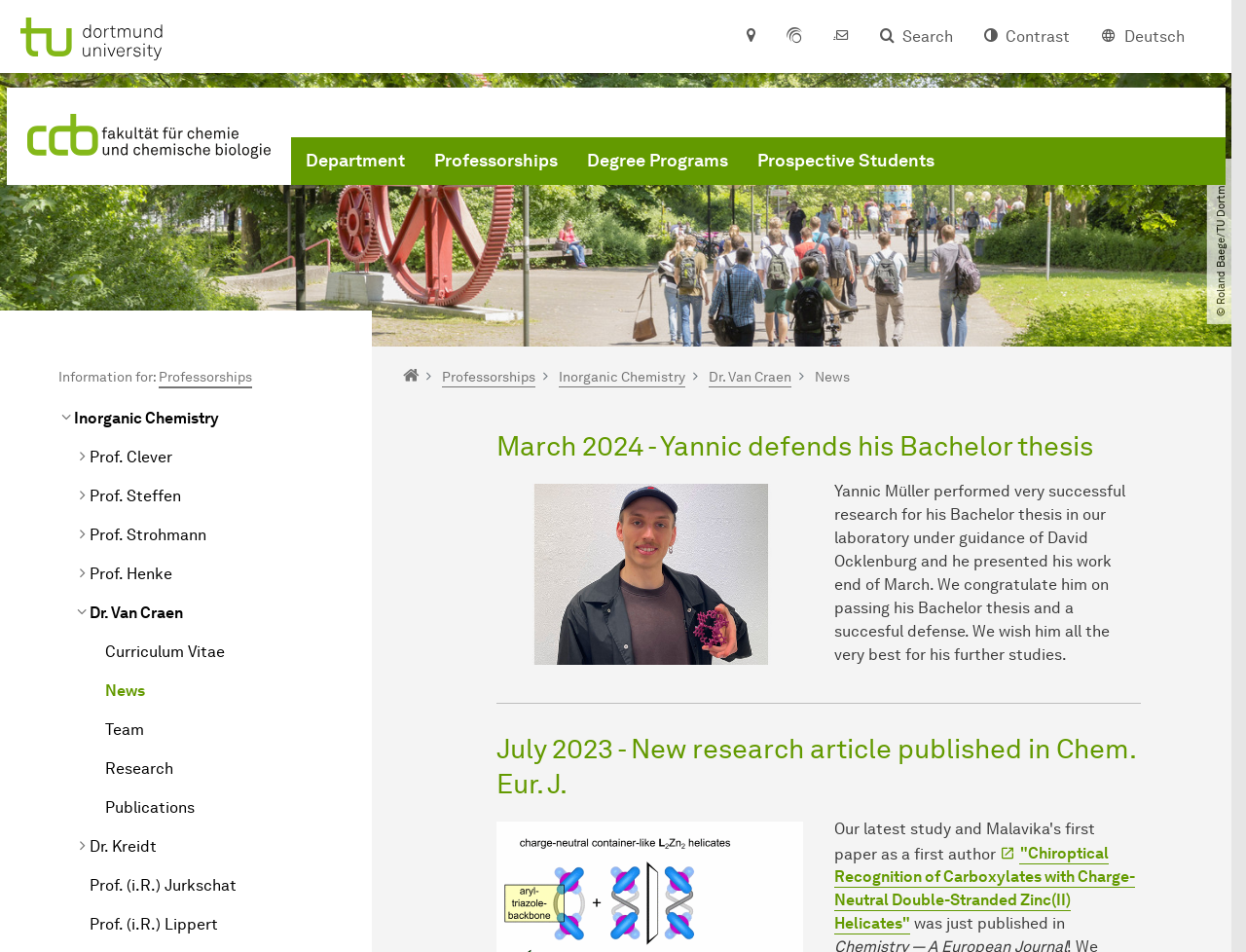Provide a short, one-word or phrase answer to the question below:
Who guided Yannic Müller's Bachelor thesis?

David Ocklenburg